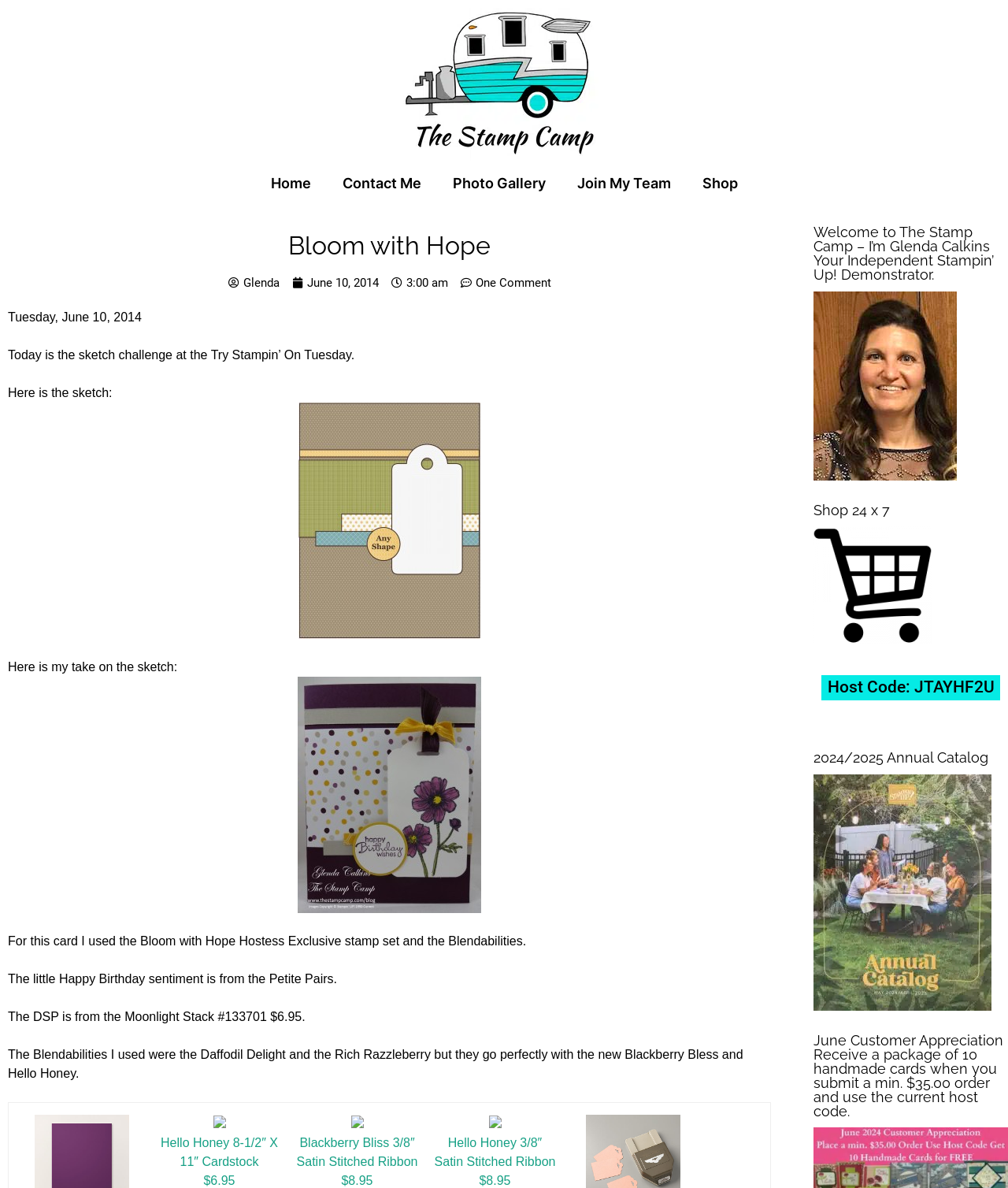Identify the bounding box coordinates for the UI element described as follows: $8.95. Use the format (top-left x, top-left y, bottom-right x, bottom-right y) and ensure all values are floating point numbers between 0 and 1.

[0.339, 0.988, 0.37, 0.999]